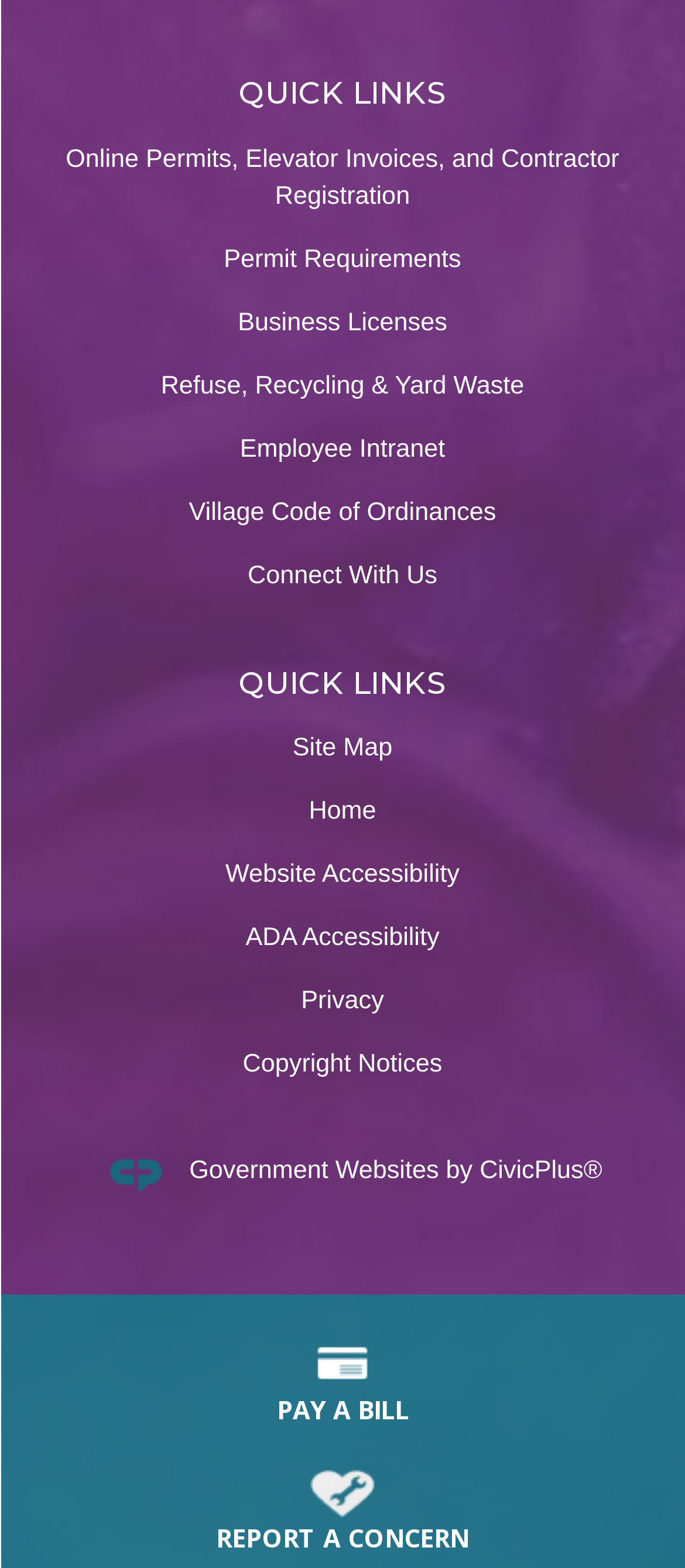Kindly determine the bounding box coordinates for the area that needs to be clicked to execute this instruction: "Pay a bill".

[0.037, 0.854, 0.963, 0.912]